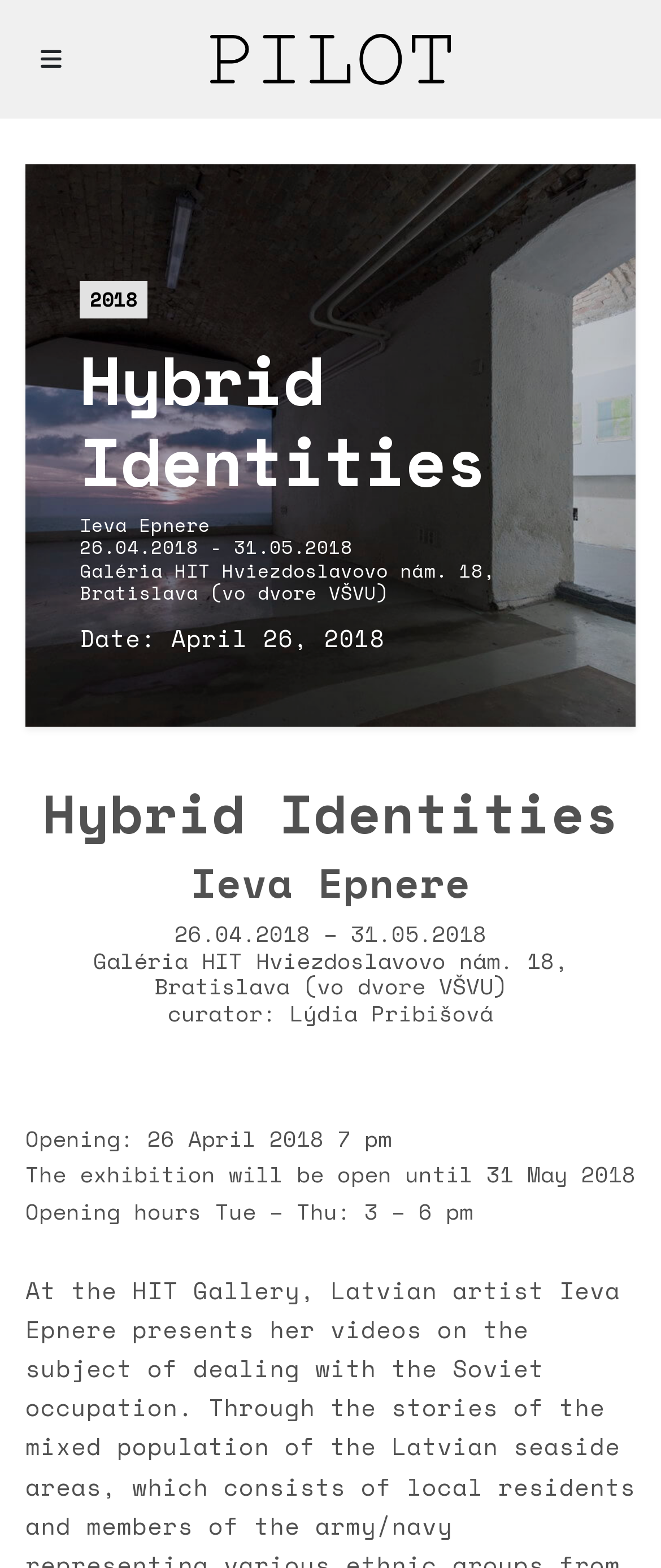Use the information in the screenshot to answer the question comprehensively: How many social media links are there?

I counted the number of social media links at the bottom of the page, which are represented by the icons '' and ''.